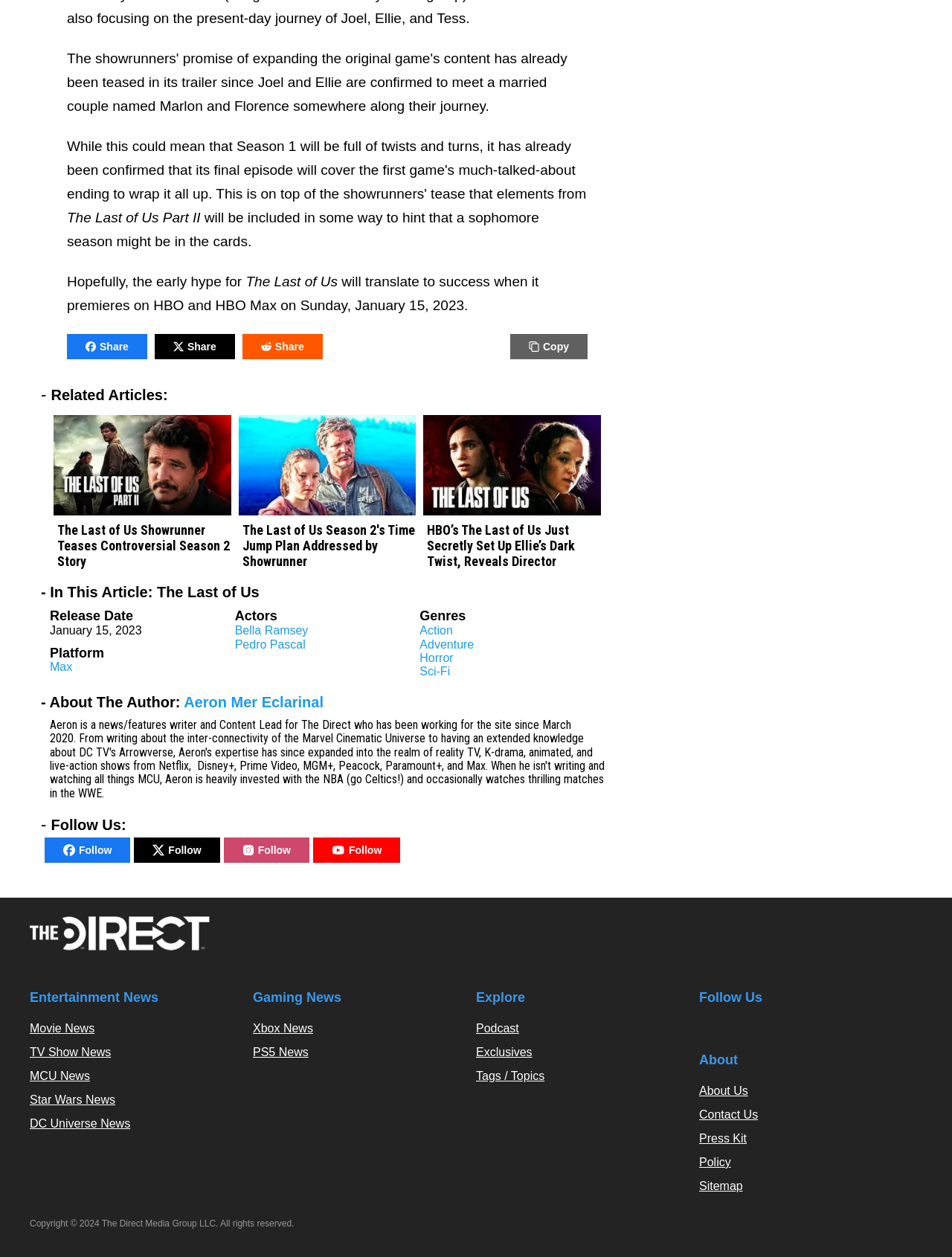Determine the coordinates of the bounding box that should be clicked to complete the instruction: "Explore Podcast". The coordinates should be represented by four float numbers between 0 and 1: [left, top, right, bottom].

[0.5, 0.813, 0.545, 0.823]